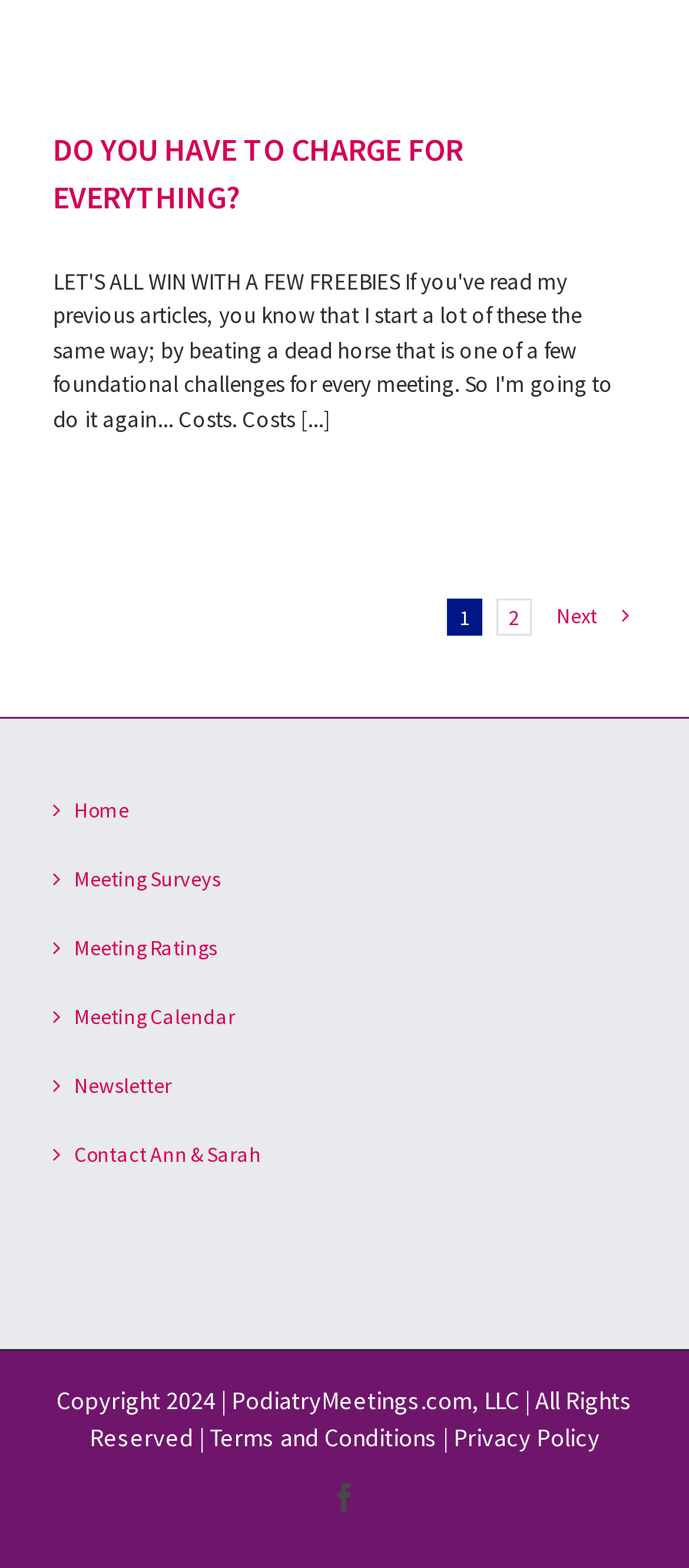Identify the coordinates of the bounding box for the element described below: "Home". Return the coordinates as four float numbers between 0 and 1: [left, top, right, bottom].

[0.108, 0.507, 0.897, 0.527]